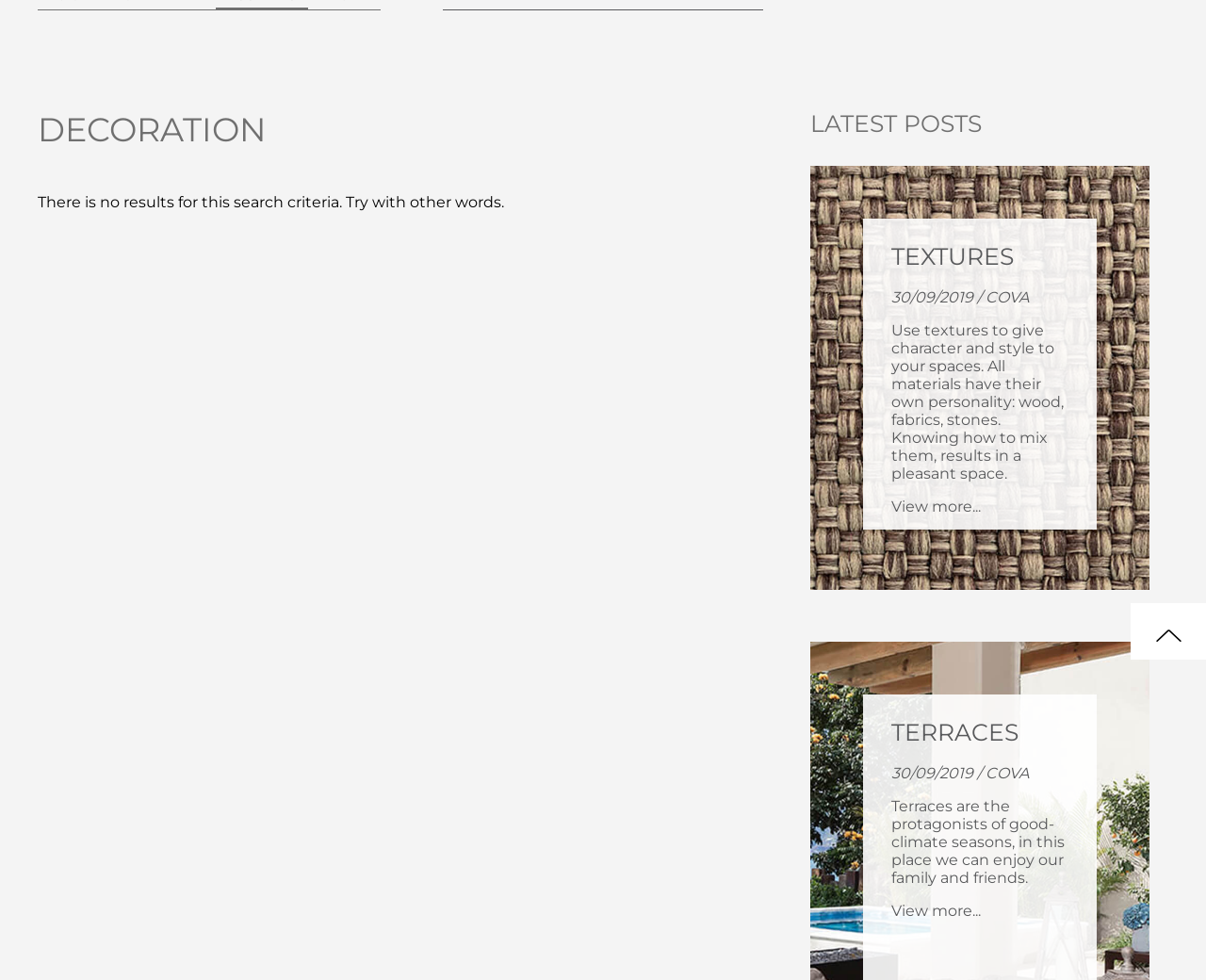Provide the bounding box coordinates of the HTML element described as: "Terraces". The bounding box coordinates should be four float numbers between 0 and 1, i.e., [left, top, right, bottom].

[0.739, 0.733, 0.845, 0.77]